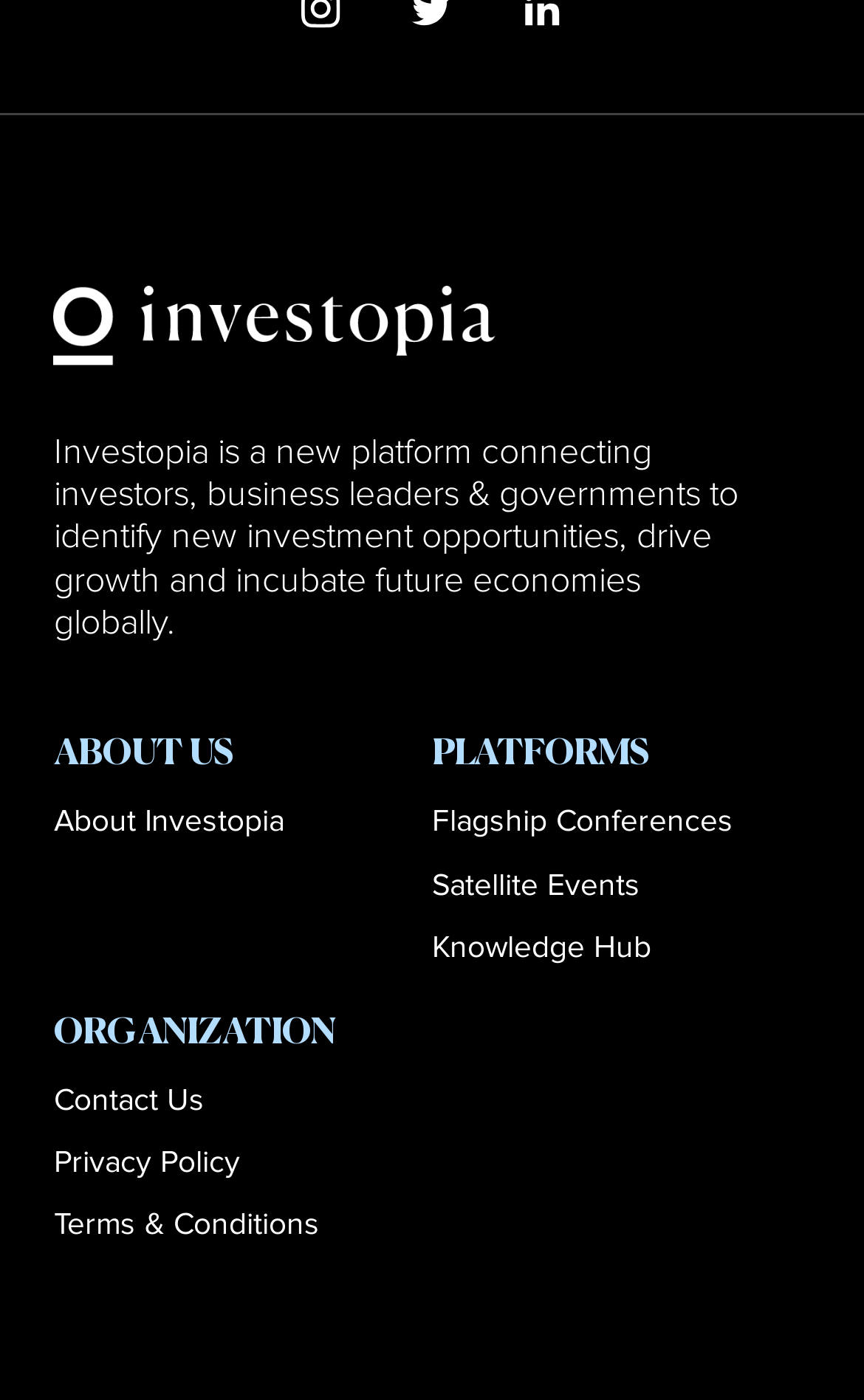Pinpoint the bounding box coordinates of the area that must be clicked to complete this instruction: "view Terms & Conditions".

[0.063, 0.861, 0.37, 0.89]